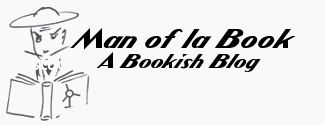What is the tagline of the blog?
Use the information from the screenshot to give a comprehensive response to the question.

The tagline 'A Bookish Blog' is written in a elegant font alongside the blog's name 'Man of la Book', suggesting a space dedicated to book reviews, recommendations, and literary discussions.